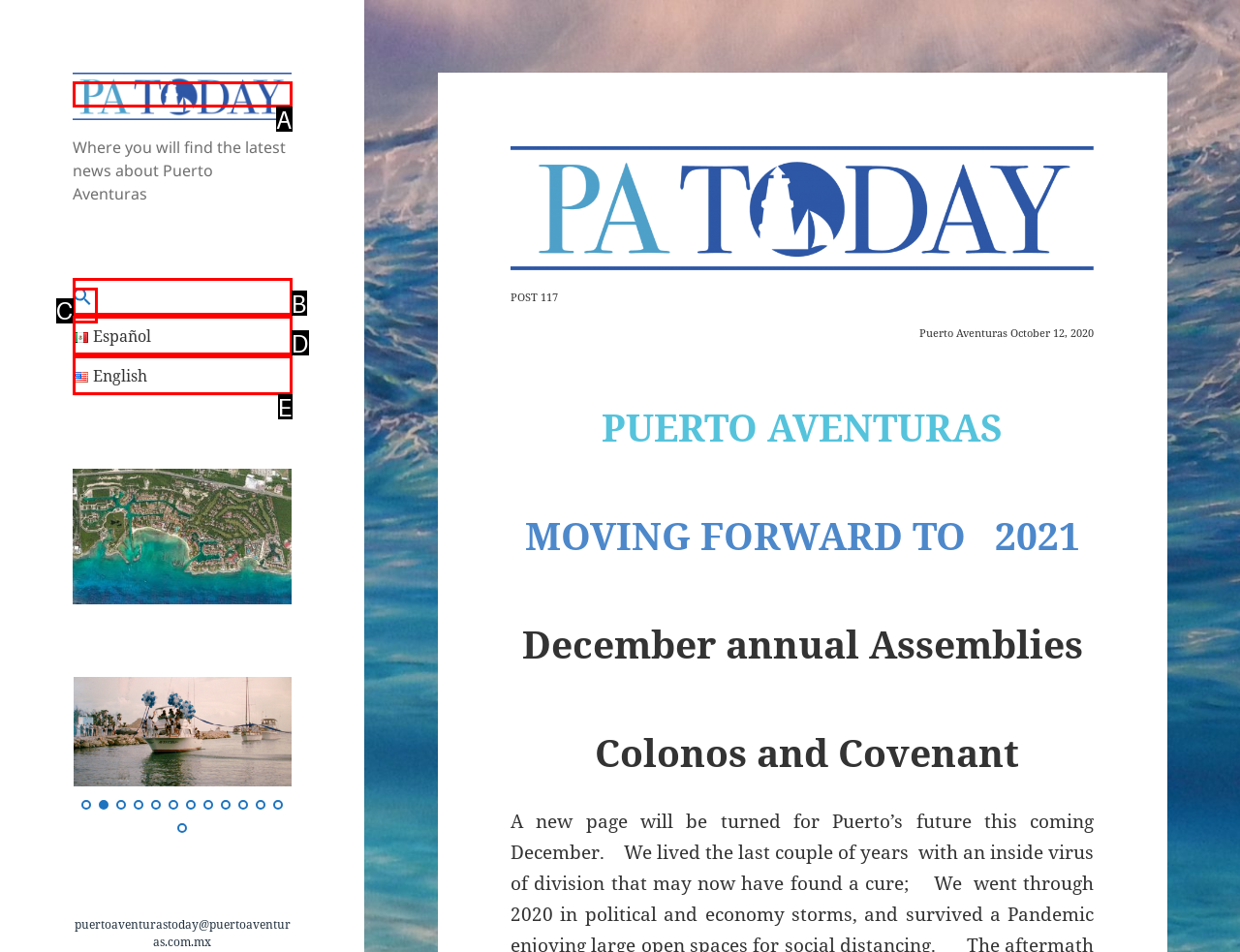Choose the HTML element that aligns with the description: English. Indicate your choice by stating the letter.

E